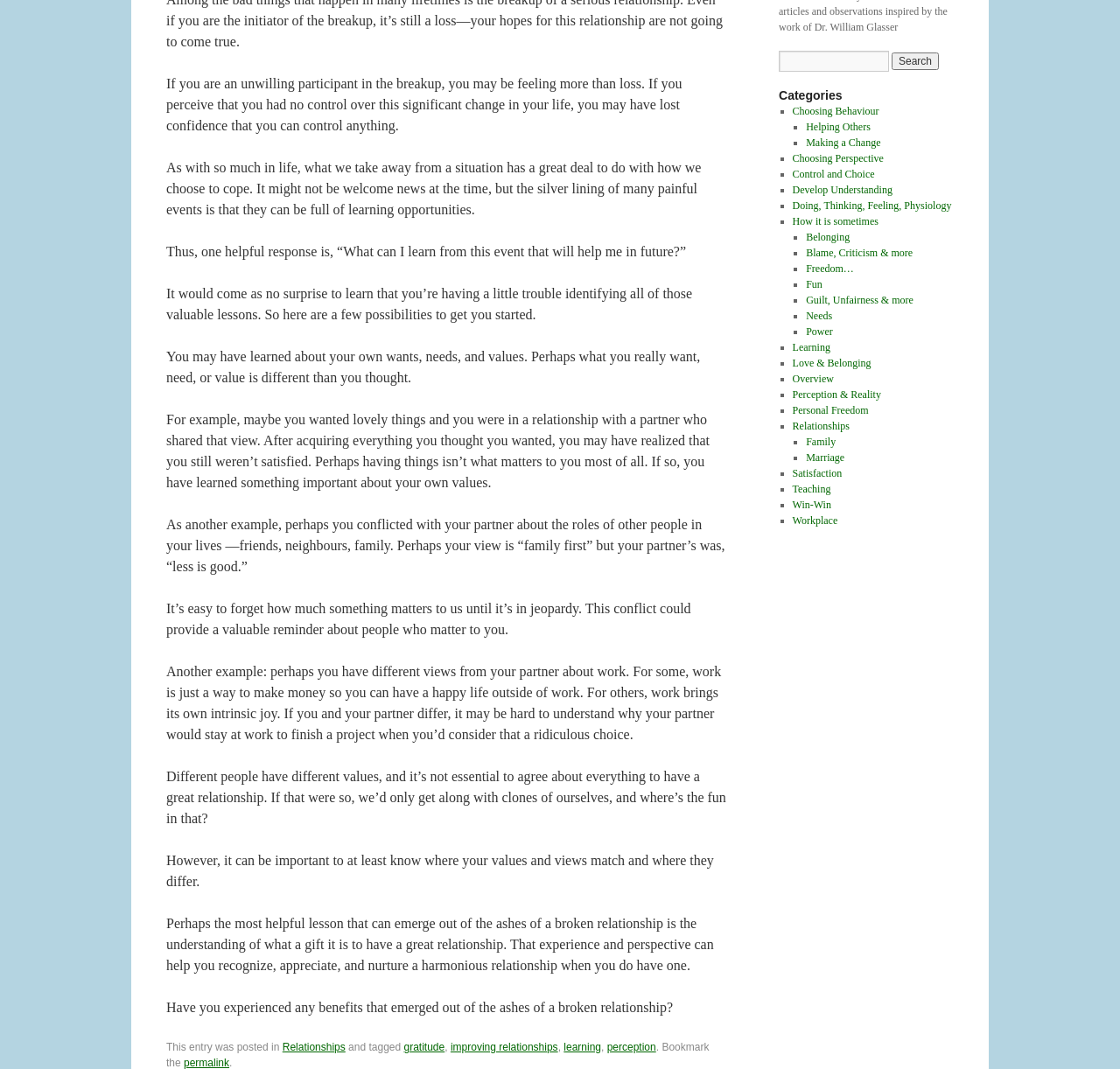Using the given element description, provide the bounding box coordinates (top-left x, top-left y, bottom-right x, bottom-right y) for the corresponding UI element in the screenshot: Perception & Reality

[0.707, 0.363, 0.787, 0.375]